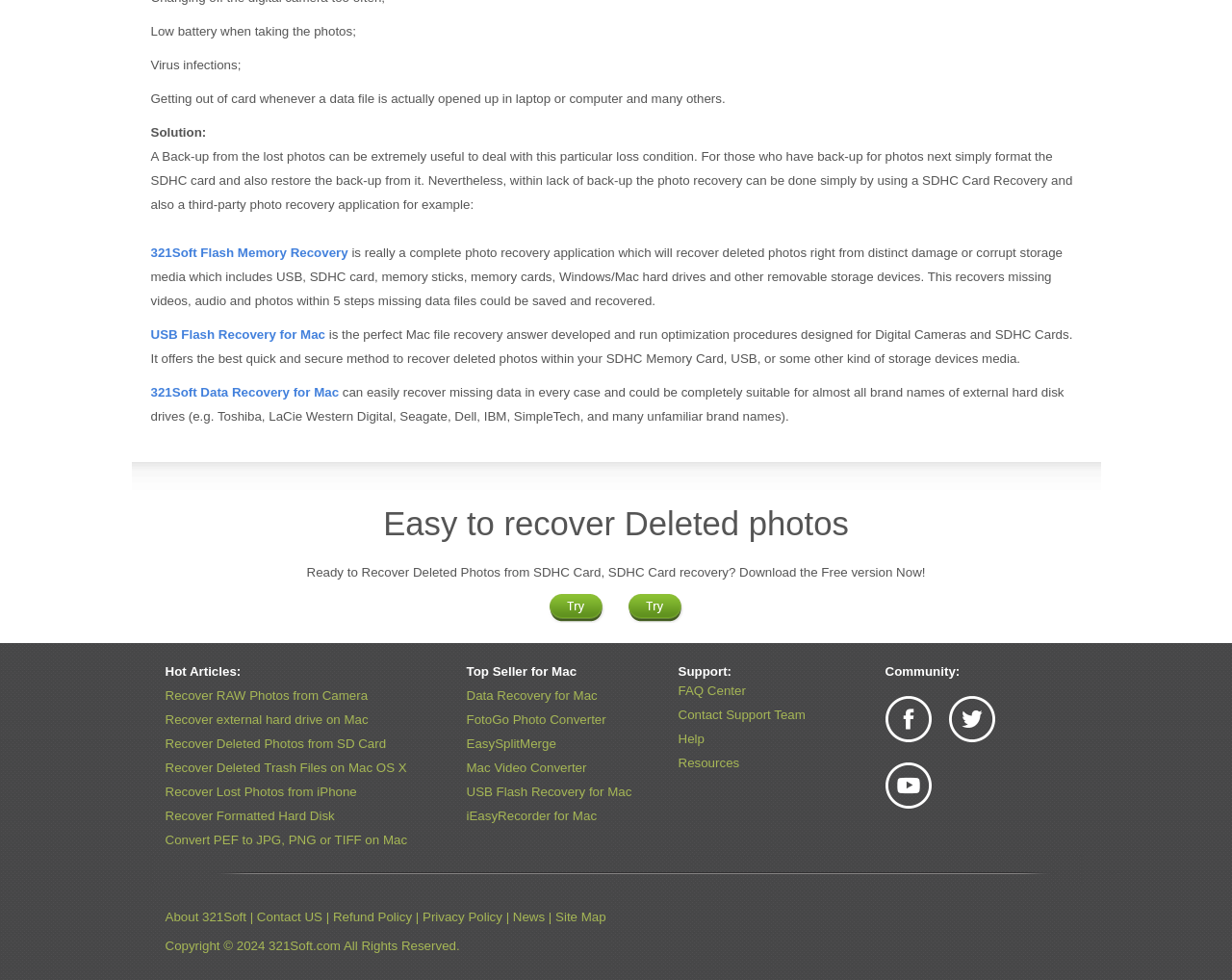Determine the bounding box coordinates of the region to click in order to accomplish the following instruction: "Try mac". Provide the coordinates as four float numbers between 0 and 1, specifically [left, top, right, bottom].

[0.509, 0.613, 0.556, 0.628]